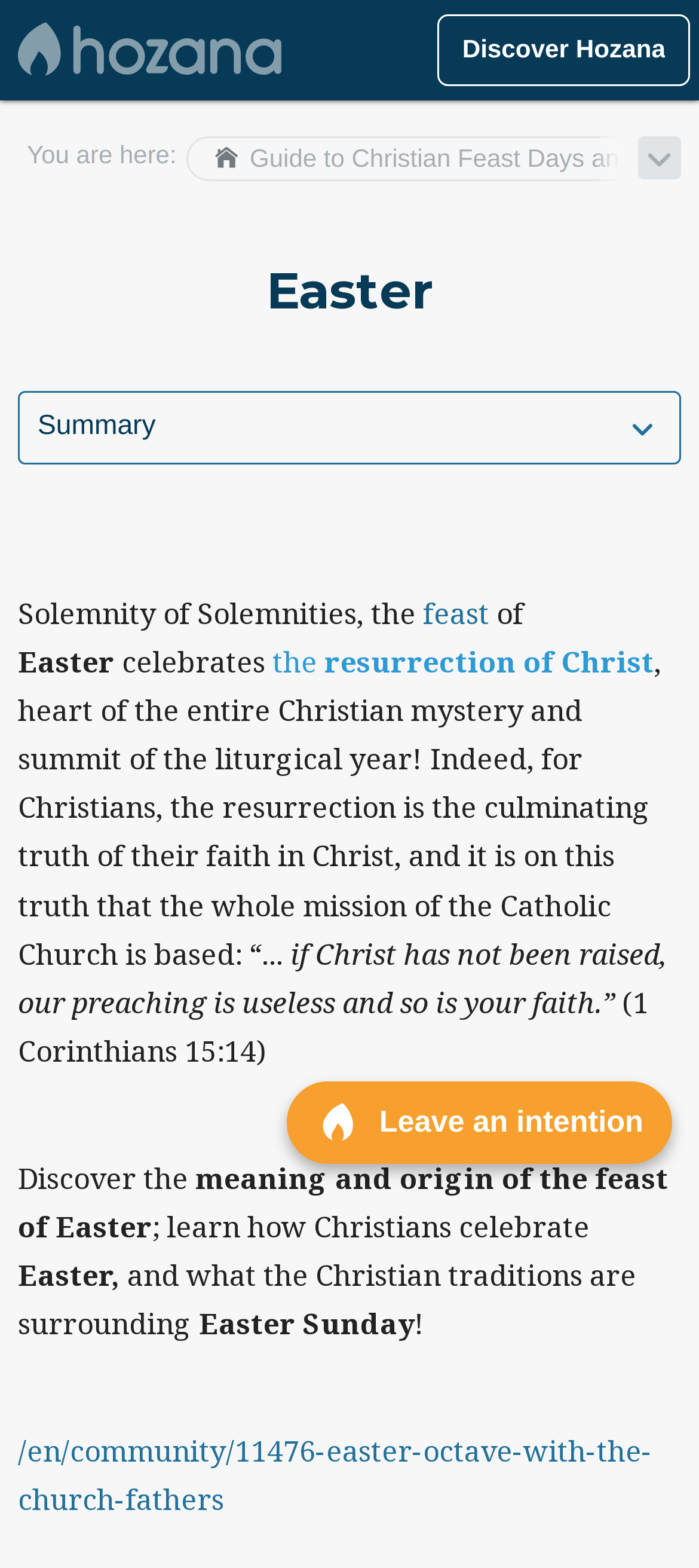Present a detailed account of what is displayed on the webpage.

This webpage is about Easter, a significant Christian feast, and its meaning, origins, celebration, and traditions. At the top left, there is a link to go to the home screen, accompanied by an image. On the top right, there is a link to "Discover Hozana". Below these links, there is a breadcrumb trail indicating the current page's location.

The main content of the page is divided into two sections. The left section contains a list of links to other Christian feast days and solemnities, such as the Way of the Cross, Holy Thursday, and Good Friday. These links are stacked vertically, with the topmost link being "Guide to Christian Feast Days and Solemnities", which is accompanied by an image.

The right section is dedicated to Easter, with a heading "Easter" at the top. Below the heading, there is a summary section with a brief text and an image. This is followed by a series of links to subtopics related to Easter, such as its meaning and Christian origin, celebration and traditions, and prayers. These links are also stacked vertically.

In the middle of the page, there is a block of text that explains the significance of Easter, describing it as the "Solemnity of Solemnities" and the "heart of the entire Christian mystery". The text also quotes a Bible verse from 1 Corinthians 15:14. Below this text, there is a call to action to "Discover the meaning and origin of the feast of Easter" and learn about Christian traditions surrounding Easter Sunday.

At the bottom of the page, there is a link to leave an intention, accompanied by an image, and another link to a community page about Easter Octave with the Church Fathers.